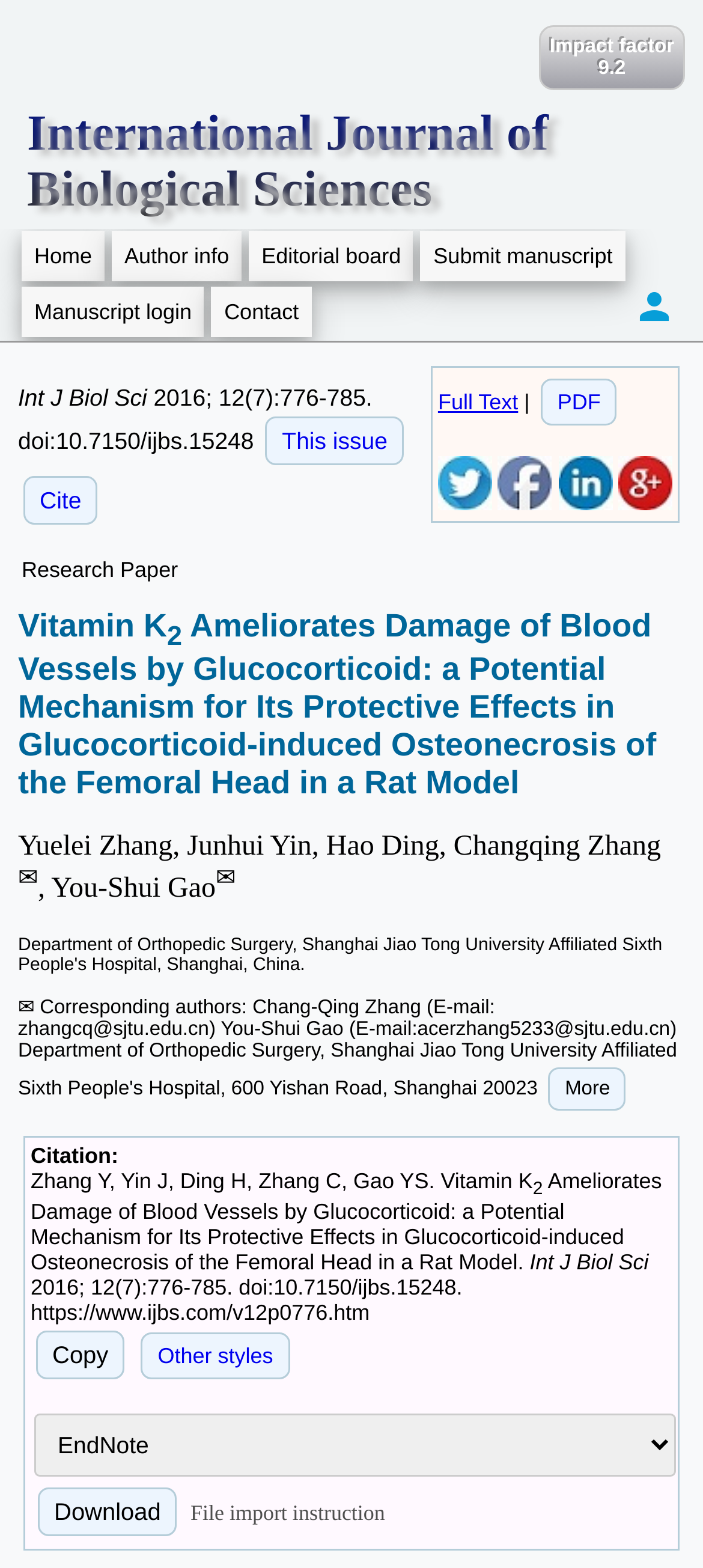Specify the bounding box coordinates of the element's region that should be clicked to achieve the following instruction: "Click on the 'Download' button". The bounding box coordinates consist of four float numbers between 0 and 1, in the format [left, top, right, bottom].

[0.054, 0.949, 0.252, 0.98]